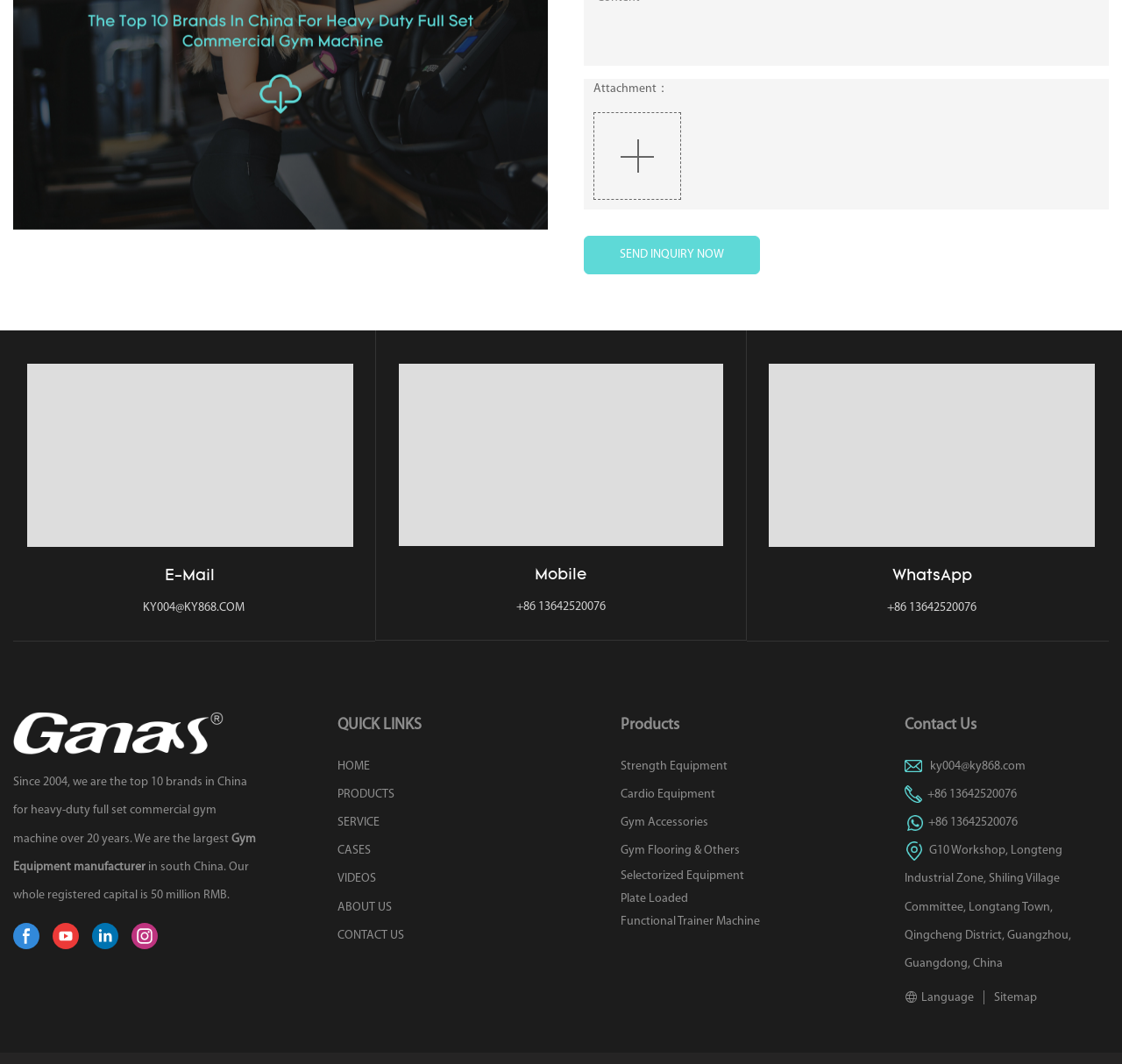Bounding box coordinates are specified in the format (top-left x, top-left y, bottom-right x, bottom-right y). All values are floating point numbers bounded between 0 and 1. Please provide the bounding box coordinate of the region this sentence describes: SEND INQUIRY NOW

[0.52, 0.221, 0.677, 0.258]